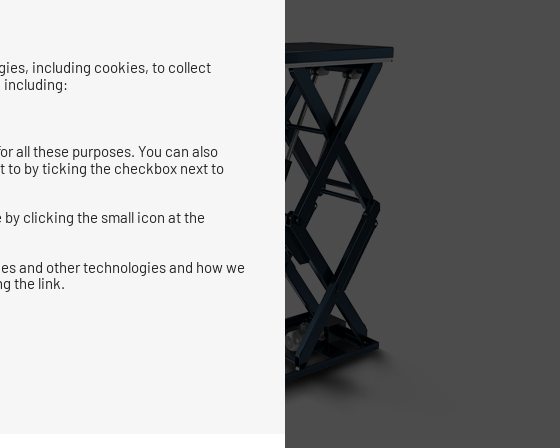Offer an in-depth caption for the image presented.

The image features a double scissor lift table, a versatile lifting mechanism designed for elevating objects and personnel. Its design includes an extended double scissor mechanism that enables a significant lifting capacity, extending up to 4500 mm. This type of lift is ideal for applications such as loading bays or compensating for height differences between surfaces. The image illustrates the robust construction of the lift, showcasing its hydraulic power capabilities, which can support loads of up to 6000 kg. The background is a neutral tone, emphasizing the structure and functionality of the lift, which is a key solution for industrial lifting needs.